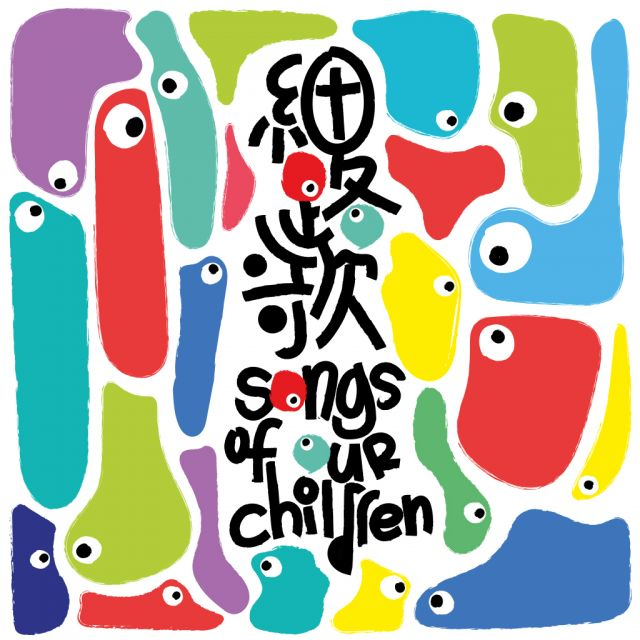What is the likely purpose of this artwork?
Please answer using one word or phrase, based on the screenshot.

Visual representation for an initiative